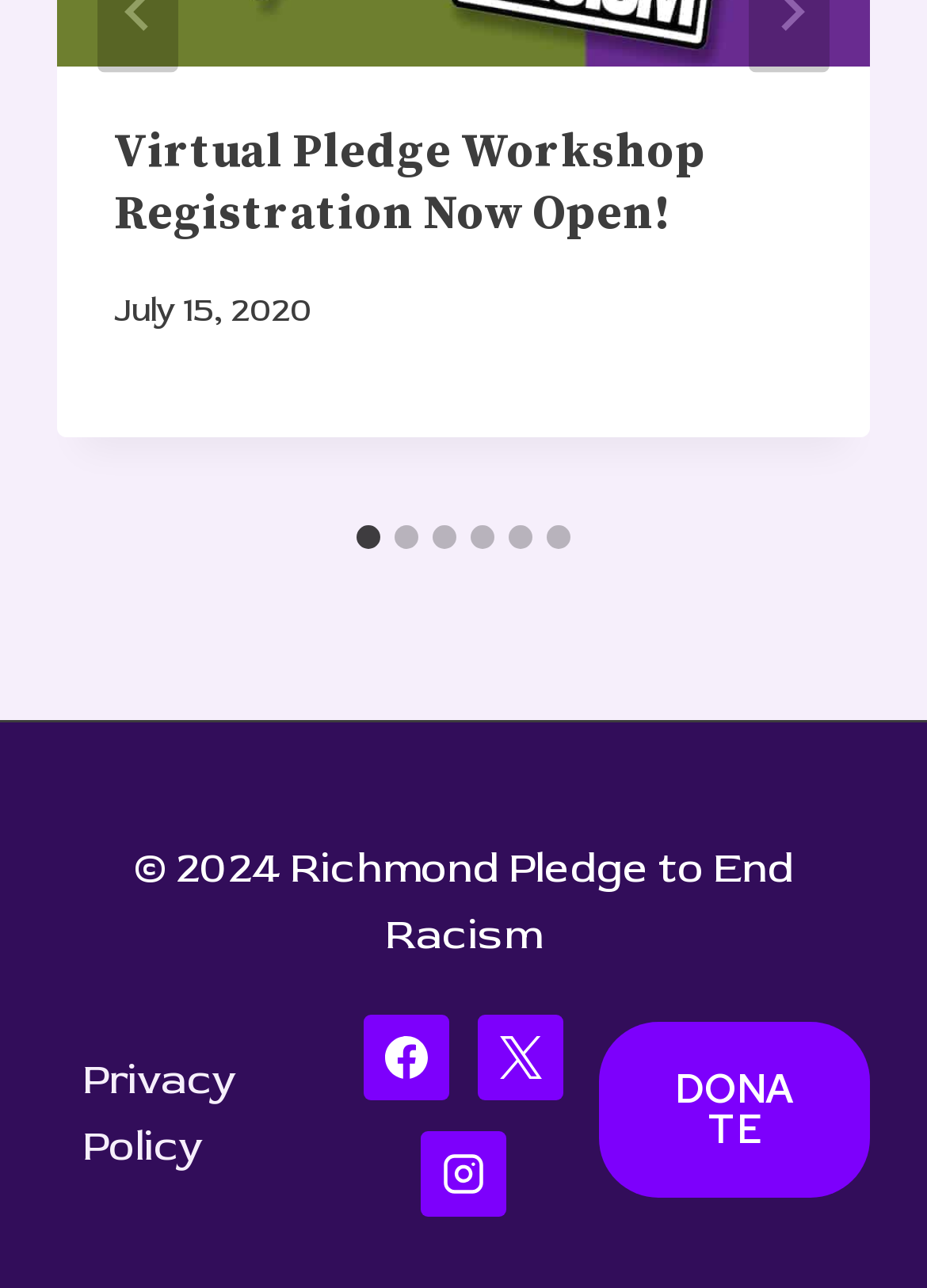Find the bounding box coordinates for the area that should be clicked to accomplish the instruction: "Click the 'Virtual Pledge Workshop Registration Now Open!' link".

[0.123, 0.096, 0.762, 0.19]